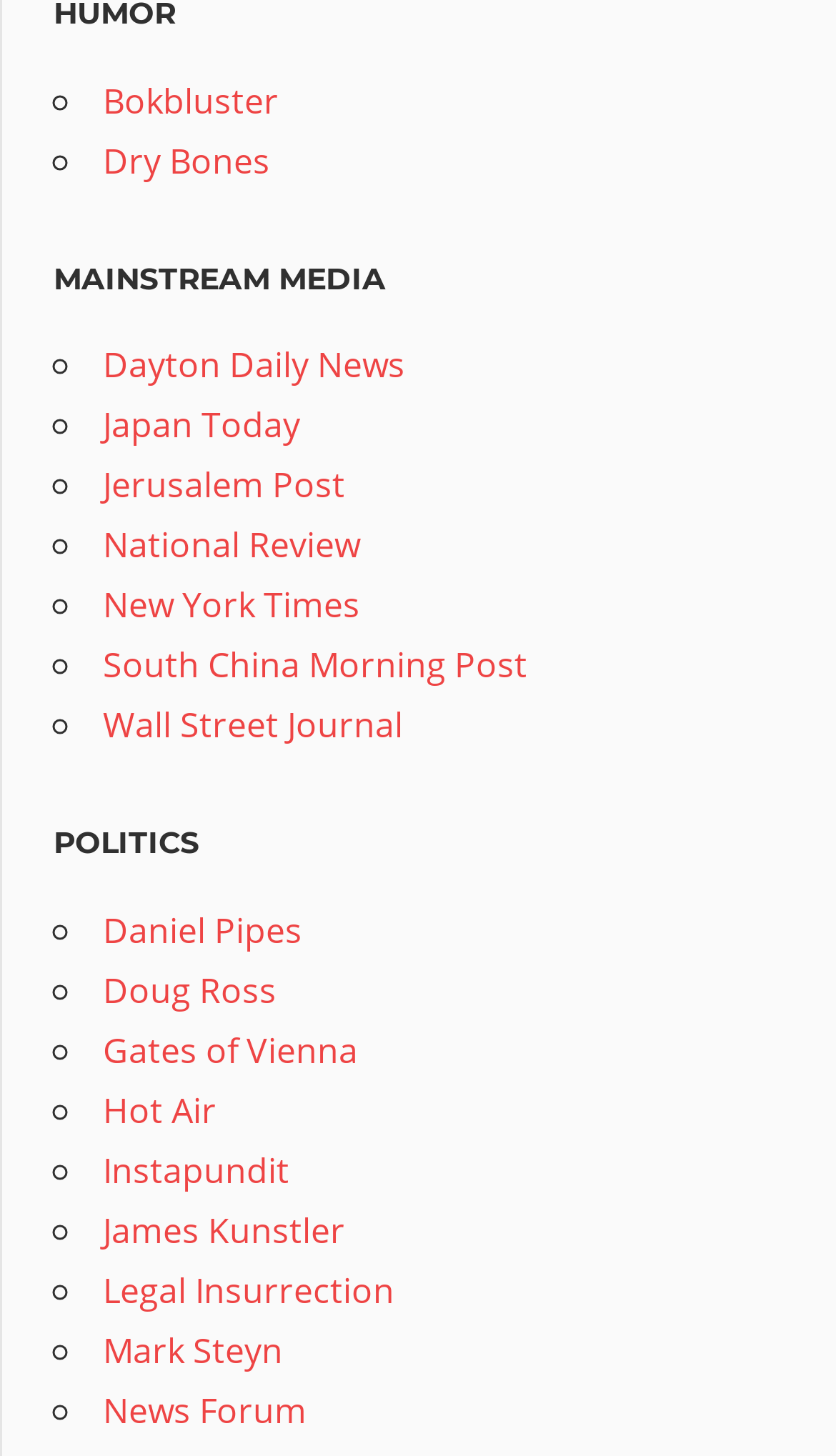Predict the bounding box of the UI element that fits this description: "Events".

None